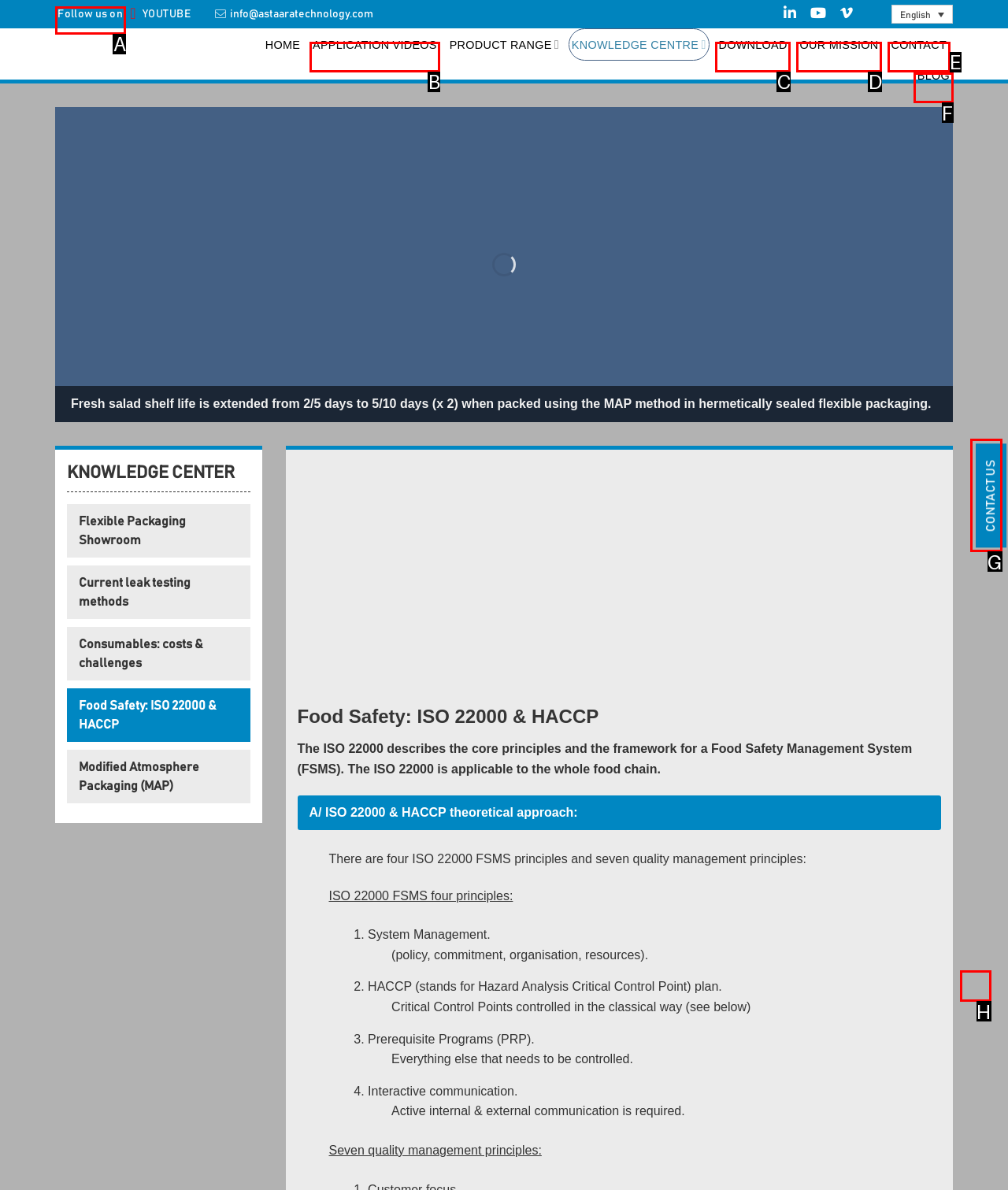From the description: Blog, select the HTML element that fits best. Reply with the letter of the appropriate option.

F